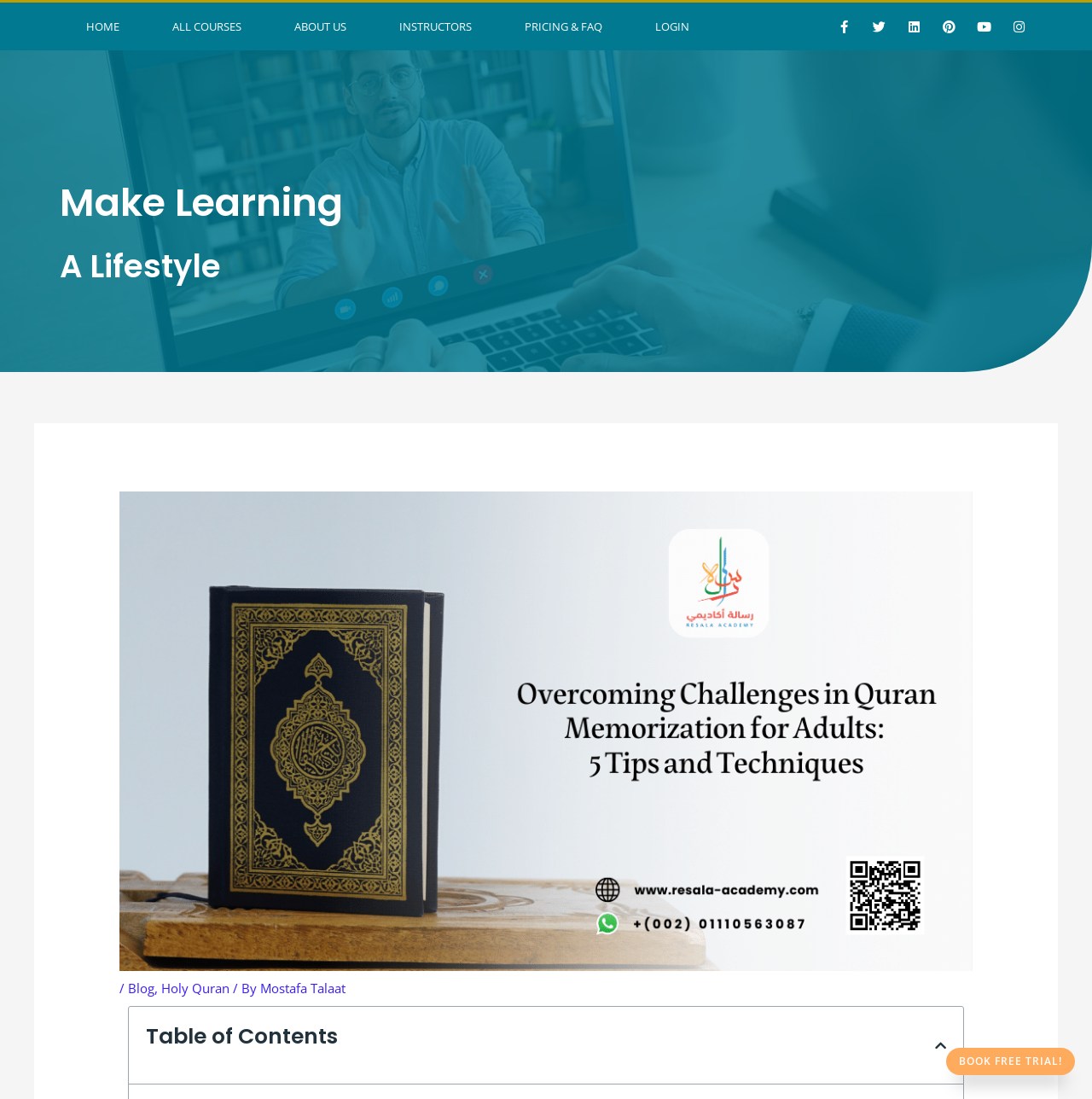Find the bounding box coordinates of the clickable region needed to perform the following instruction: "Book a FREE TRIAL". The coordinates should be provided as four float numbers between 0 and 1, i.e., [left, top, right, bottom].

[0.866, 0.953, 0.984, 0.978]